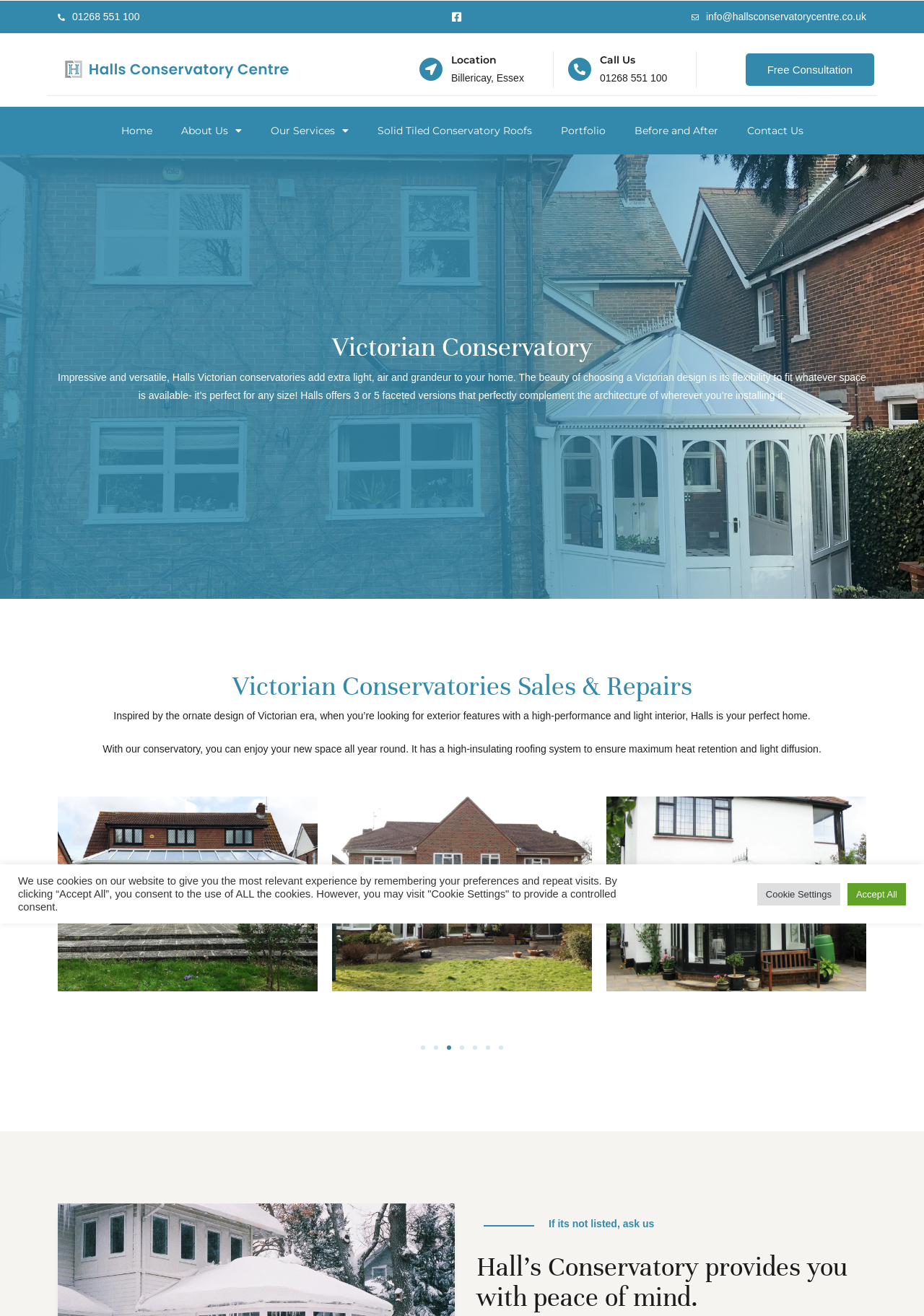By analyzing the image, answer the following question with a detailed response: How many facets do Victorian conservatories come in?

I found this information in the paragraph that describes the Victorian conservatory, which states that Halls offers 3 or 5 faceted versions.